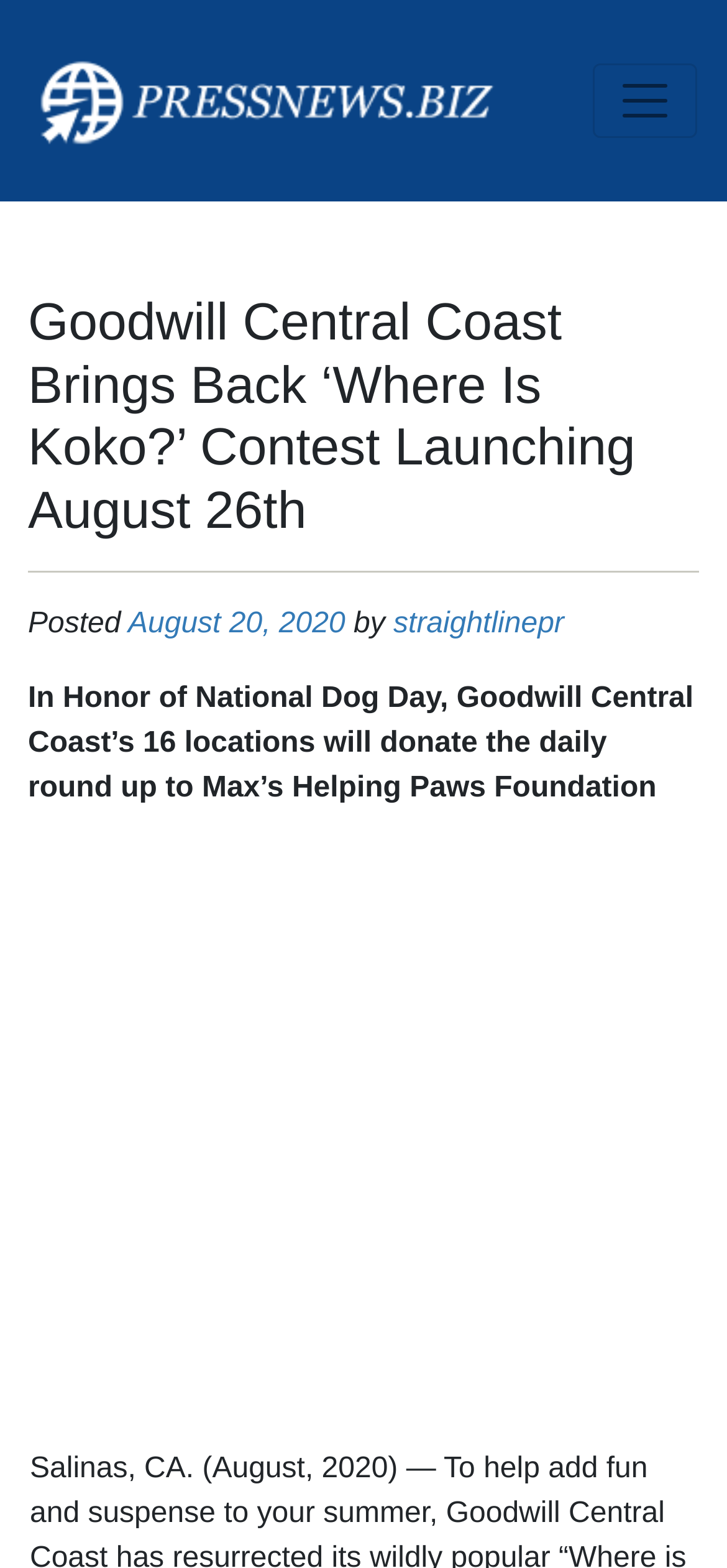Provide the bounding box coordinates of the HTML element described by the text: "PFRree". The coordinates should be in the format [left, top, right, bottom] with values between 0 and 1.

[0.041, 0.029, 0.687, 0.1]